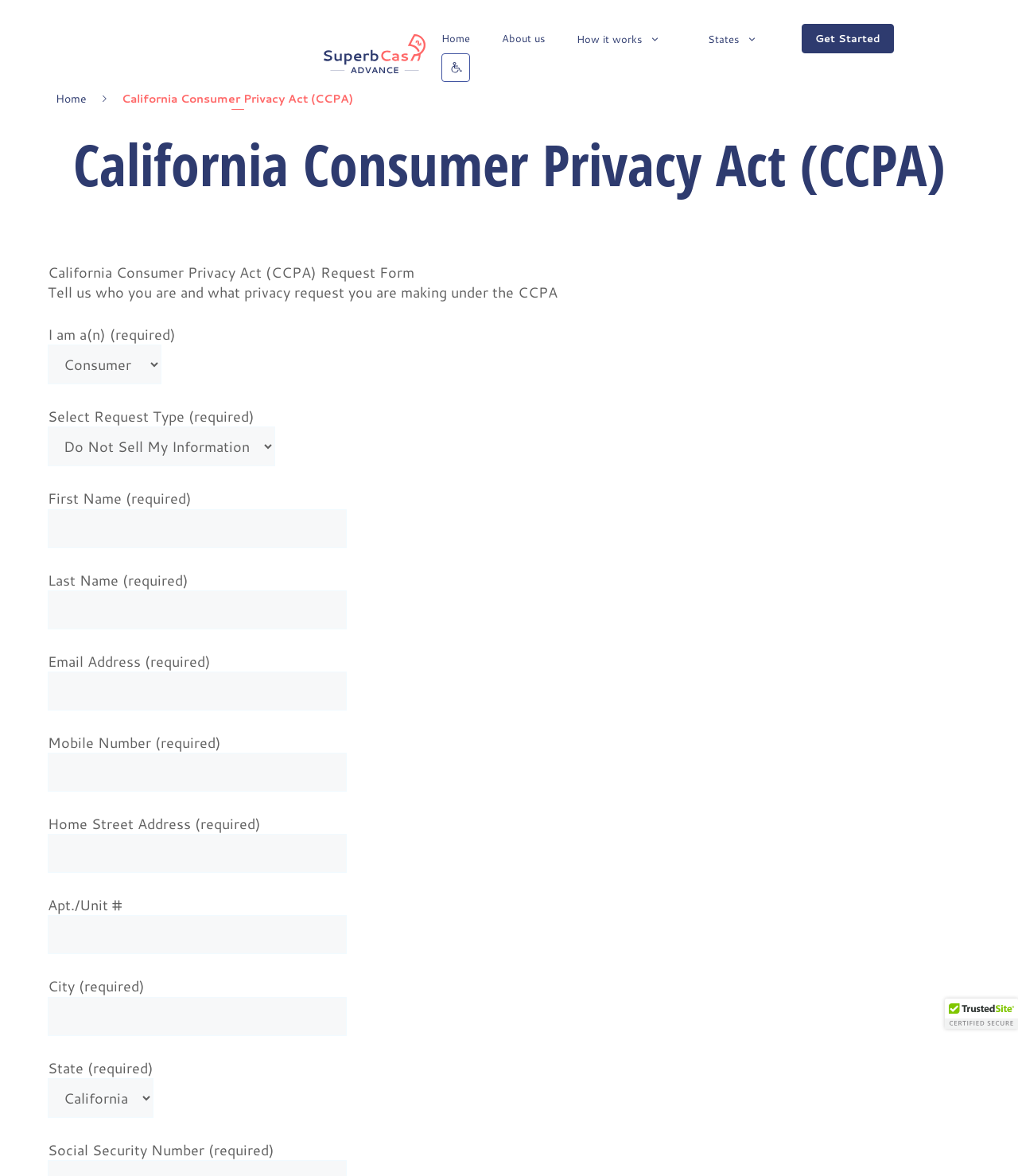Determine the bounding box coordinates of the area to click in order to meet this instruction: "Enter your first name".

[0.047, 0.433, 0.341, 0.466]